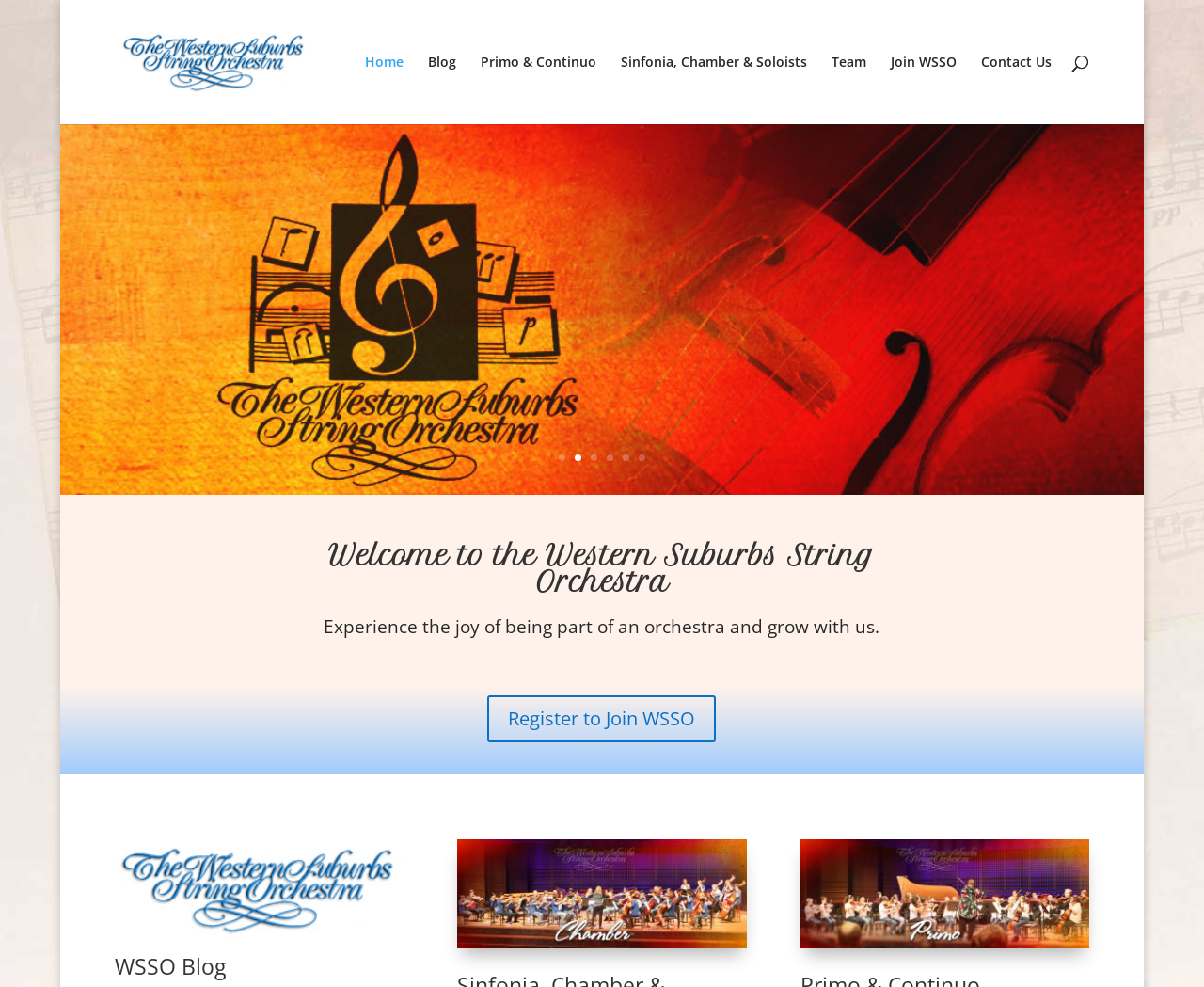Provide your answer in a single word or phrase: 
How many images are on the webpage?

5